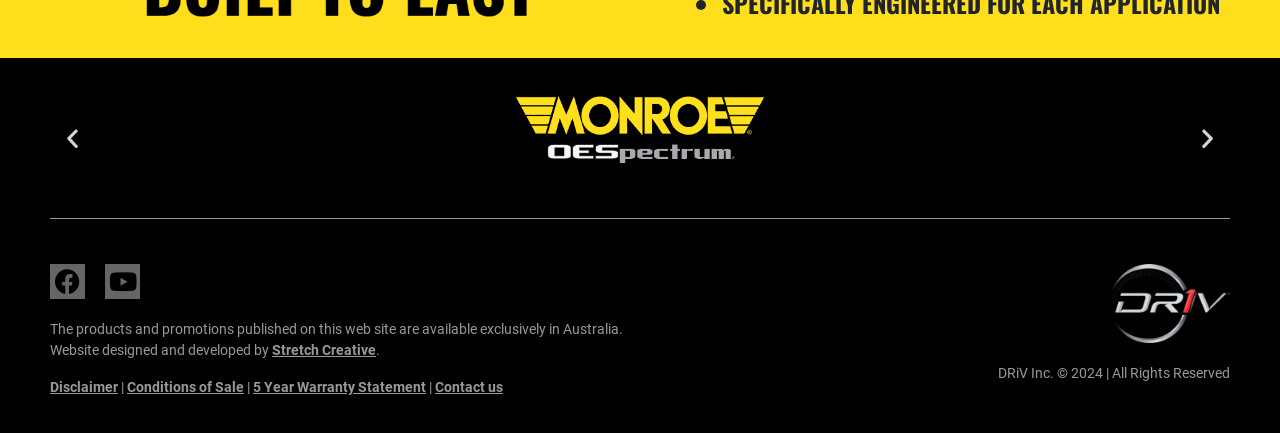Please identify the bounding box coordinates of the clickable region that I should interact with to perform the following instruction: "Visit DRiV Incorporated website". The coordinates should be expressed as four float numbers between 0 and 1, i.e., [left, top, right, bottom].

[0.867, 0.611, 0.961, 0.793]